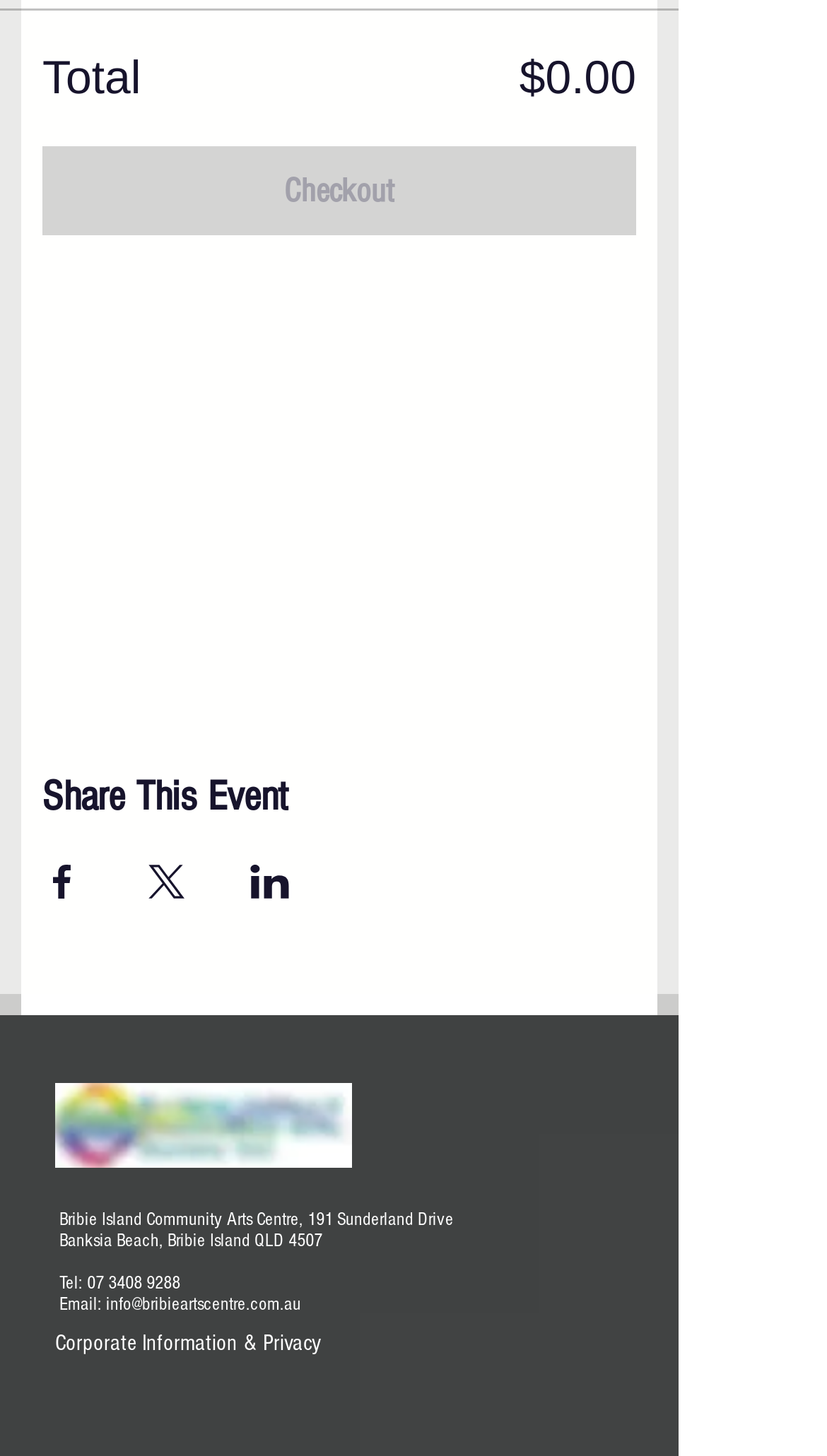Use a single word or phrase to answer this question: 
How much do the tickets cost?

$25